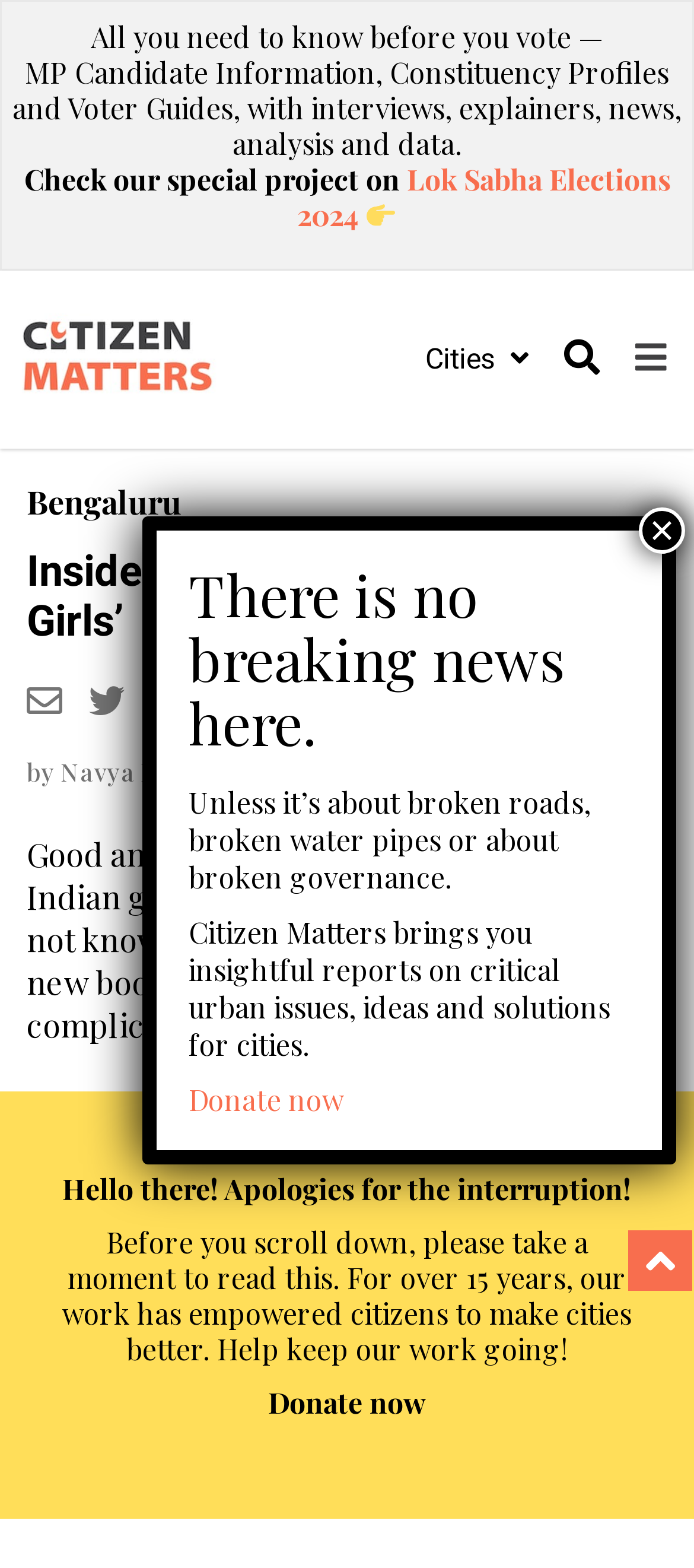What is the type of content on this webpage?
Analyze the image and provide a thorough answer to the question.

Based on the structure and content of the webpage, it appears to be an article or a blog post, with a heading, author name, date, and a body of text. The presence of social media sharing links and a 'Send this article to a friend' link also suggests that it is an article.